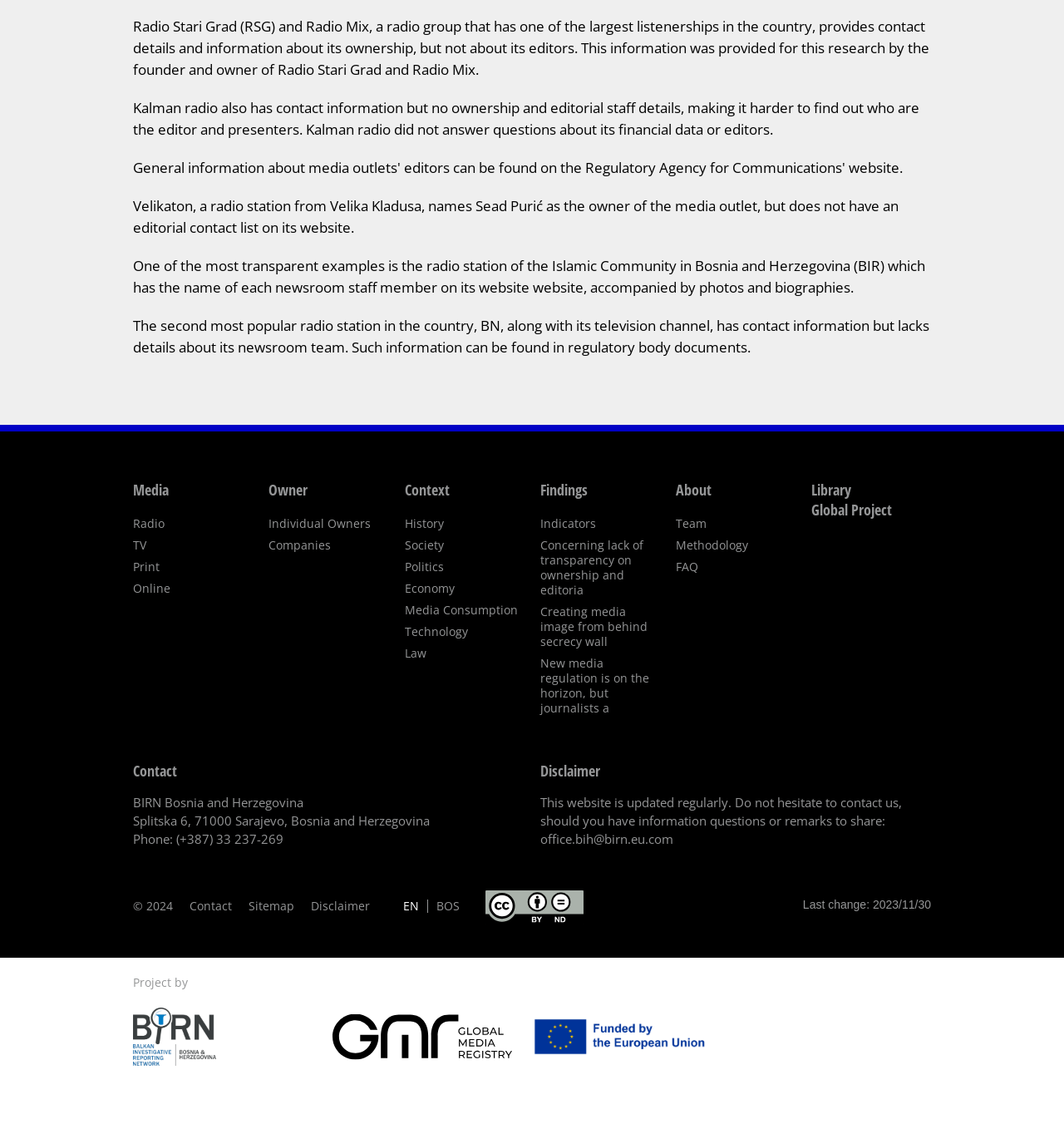What is the name of the radio station that has the most transparent information?
Answer the question based on the image using a single word or a brief phrase.

BIR